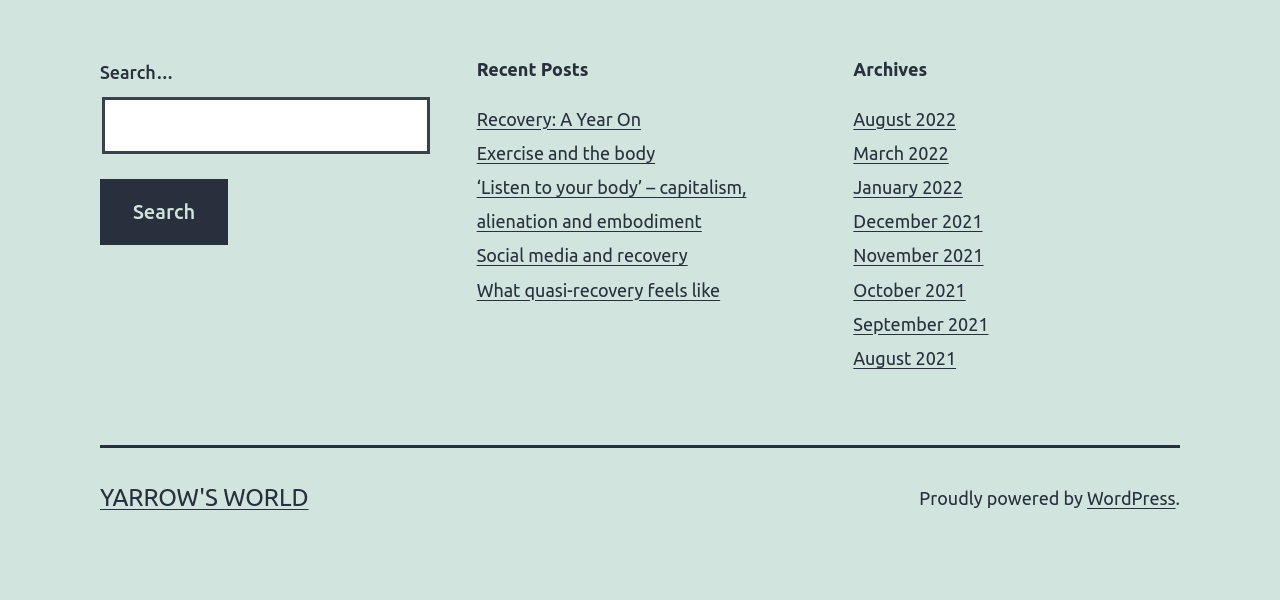Please identify the bounding box coordinates of the element I need to click to follow this instruction: "Go to WordPress".

[0.849, 0.814, 0.918, 0.847]